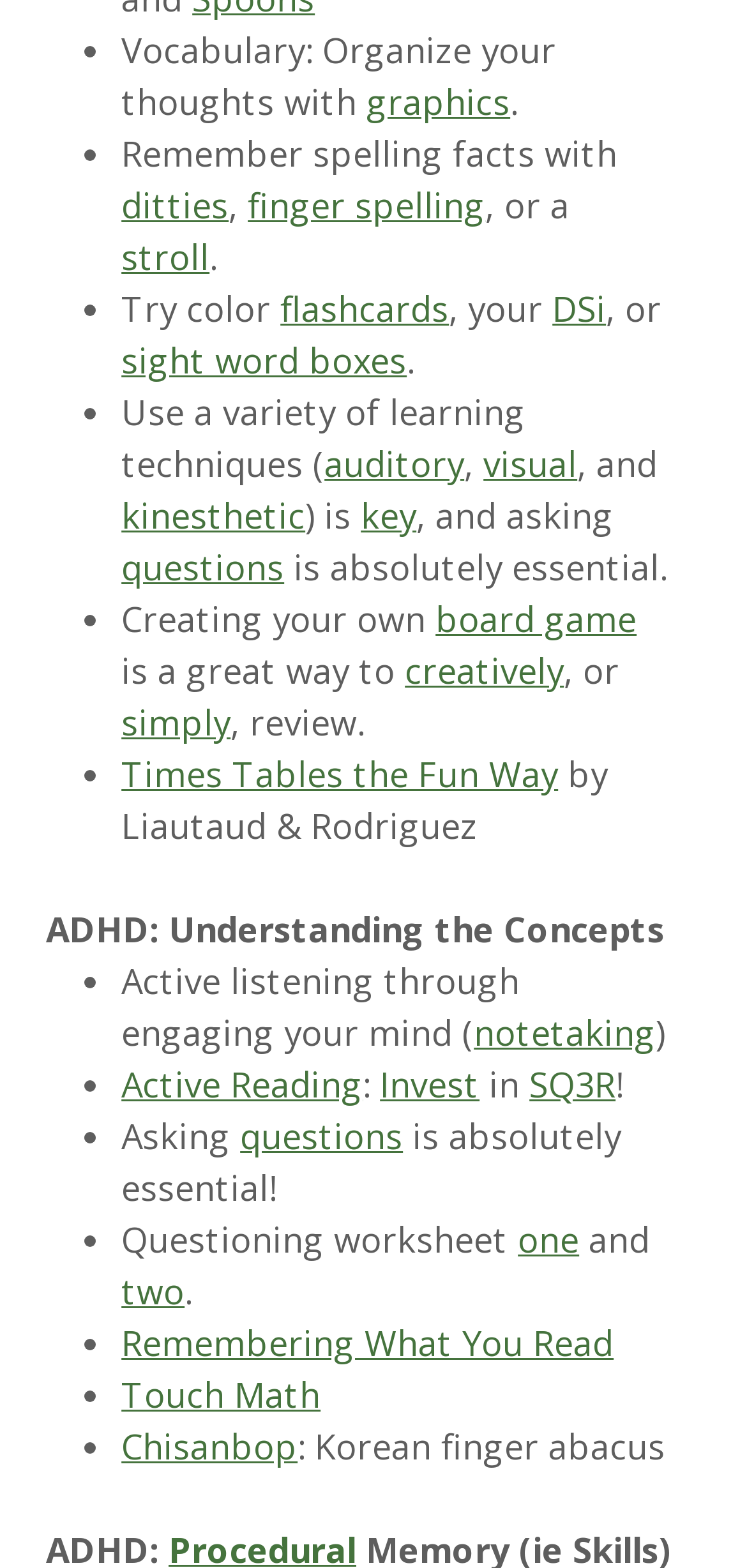Give the bounding box coordinates for the element described by: "sight word boxes".

[0.163, 0.214, 0.545, 0.244]